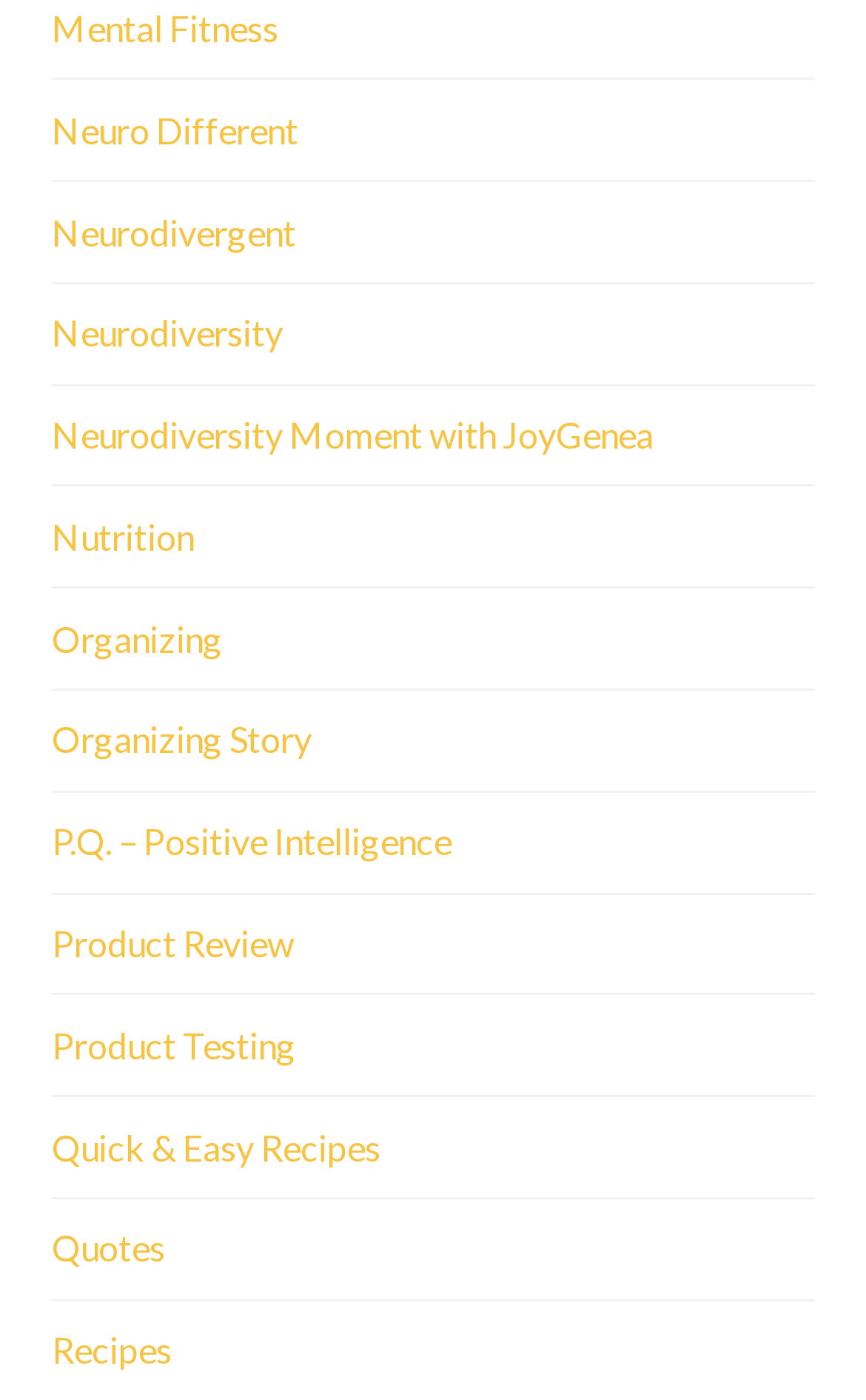What is the first link on the webpage?
Provide a concise answer using a single word or phrase based on the image.

Mental Fitness